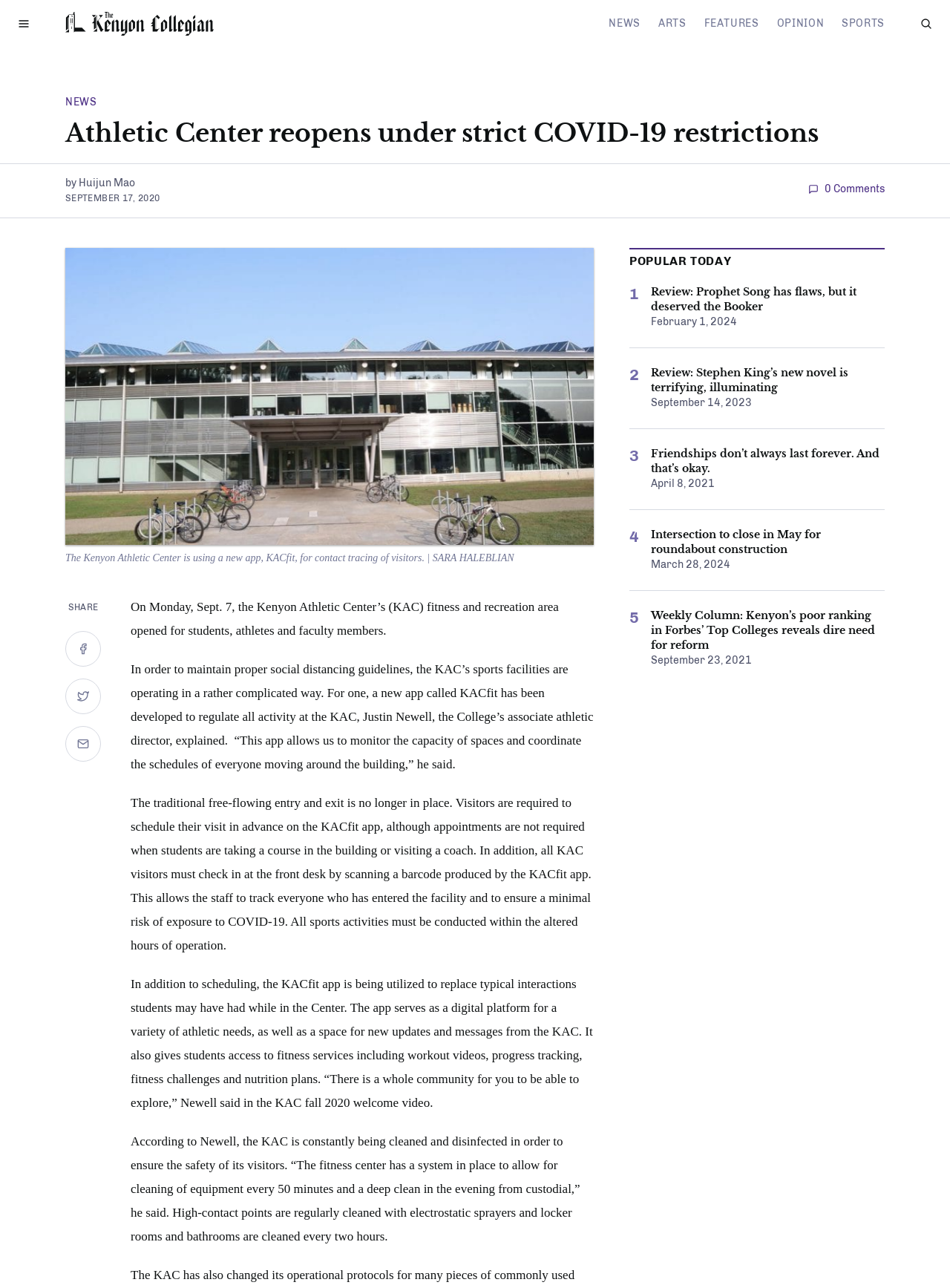Summarize the webpage with a detailed and informative caption.

This webpage is about The Kenyon Collegian, a news organization serving Kenyon College and Gambier, Ohio since 1856. At the top of the page, there is a heading that reads "Athletic Center reopens under strict COVID-19 restrictions — The Kenyon Collegian". Below this heading, there are several links to different sections of the website, including "NEWS", "ARTS", "FEATURES", "OPINION", and "SPORTS". 

On the top left corner, there is a button to toggle the menu, and on the top right corner, there is a button to toggle the search function. 

The main content of the page is an article about the Kenyon Athletic Center reopening under strict COVID-19 restrictions. The article has a heading, "Athletic Center reopens under strict COVID-19 restrictions", and is accompanied by an image. The article is divided into several paragraphs, discussing the new app, KACfit, used for contact tracing, the scheduling and check-in process, and the cleaning and disinfecting measures in place to ensure the safety of visitors.

Below the article, there are links to share the article on Facebook, Twitter, or via email. 

On the right side of the page, there is a section titled "POPULAR TODAY", which features four articles with headings, links, and publication dates. The articles are about a book review, a novel by Stephen King, the impermanence of friendships, and a road closure for roundabout construction.